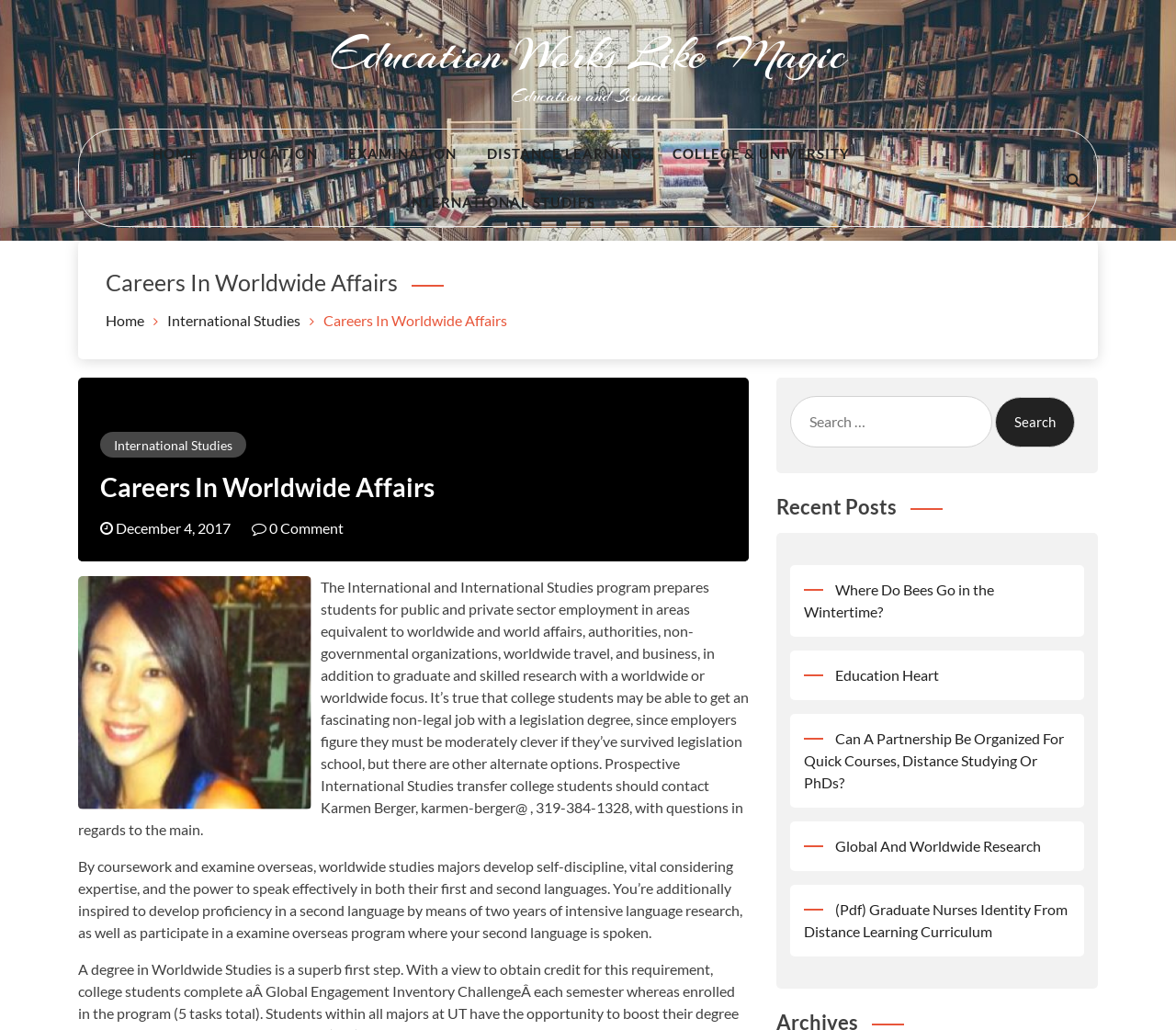Given the element description: "College & University", predict the bounding box coordinates of this UI element. The coordinates must be four float numbers between 0 and 1, given as [left, top, right, bottom].

[0.56, 0.126, 0.734, 0.173]